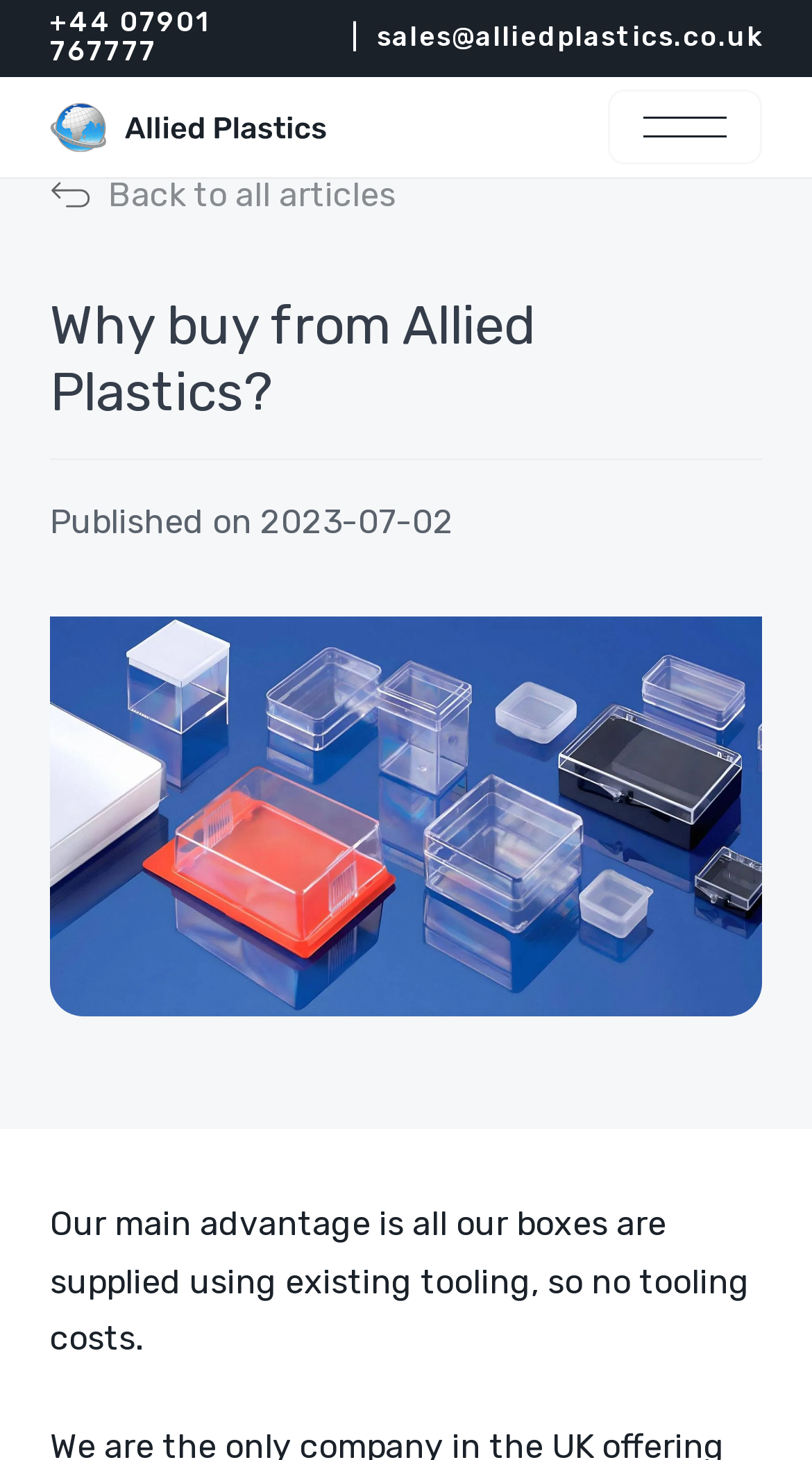Identify and provide the bounding box coordinates of the UI element described: "Get in touch". The coordinates should be formatted as [left, top, right, bottom], with each number being a float between 0 and 1.

[0.062, 0.442, 0.467, 0.505]